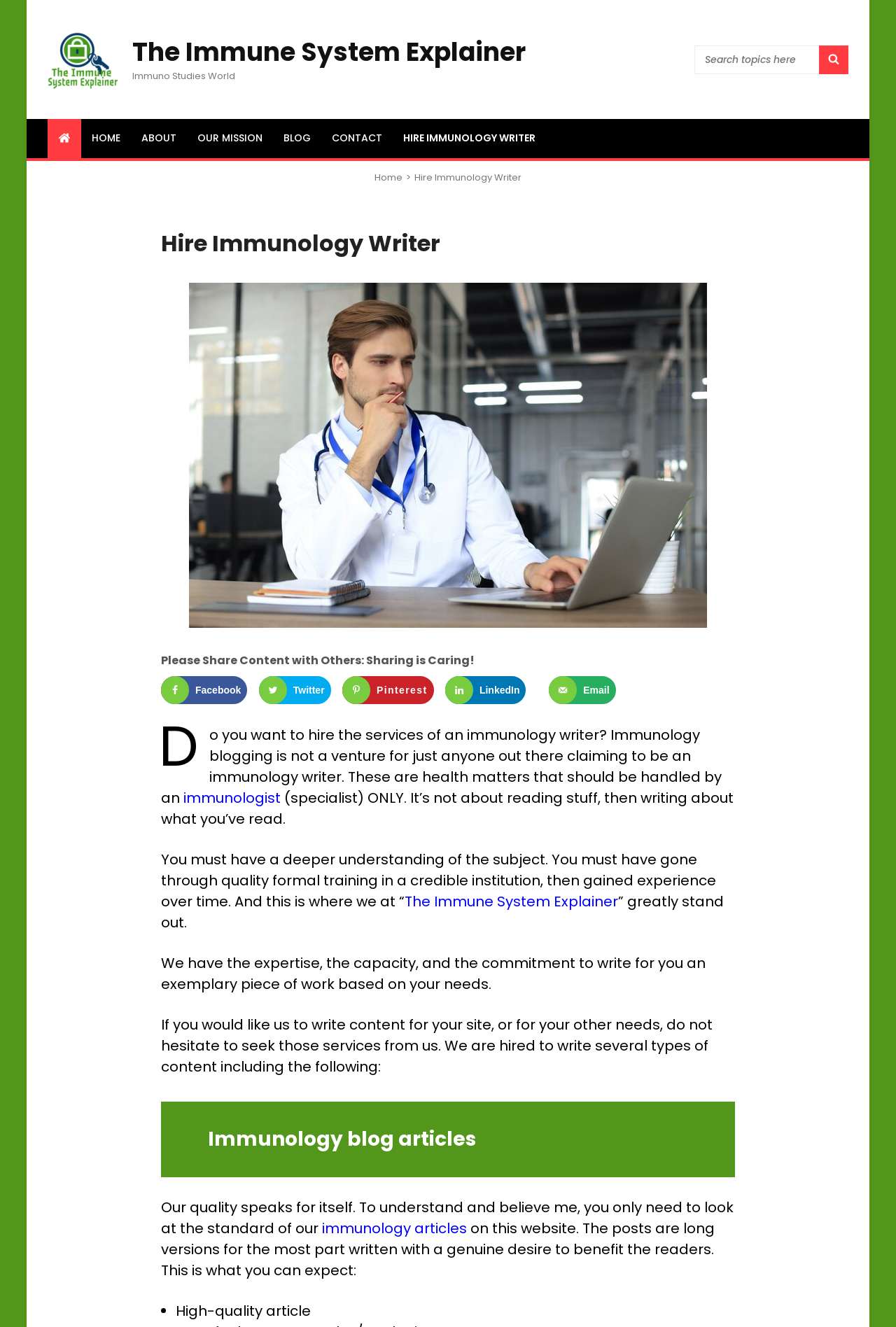Please answer the following question using a single word or phrase: What is the main topic of the webpage?

Immunology writing